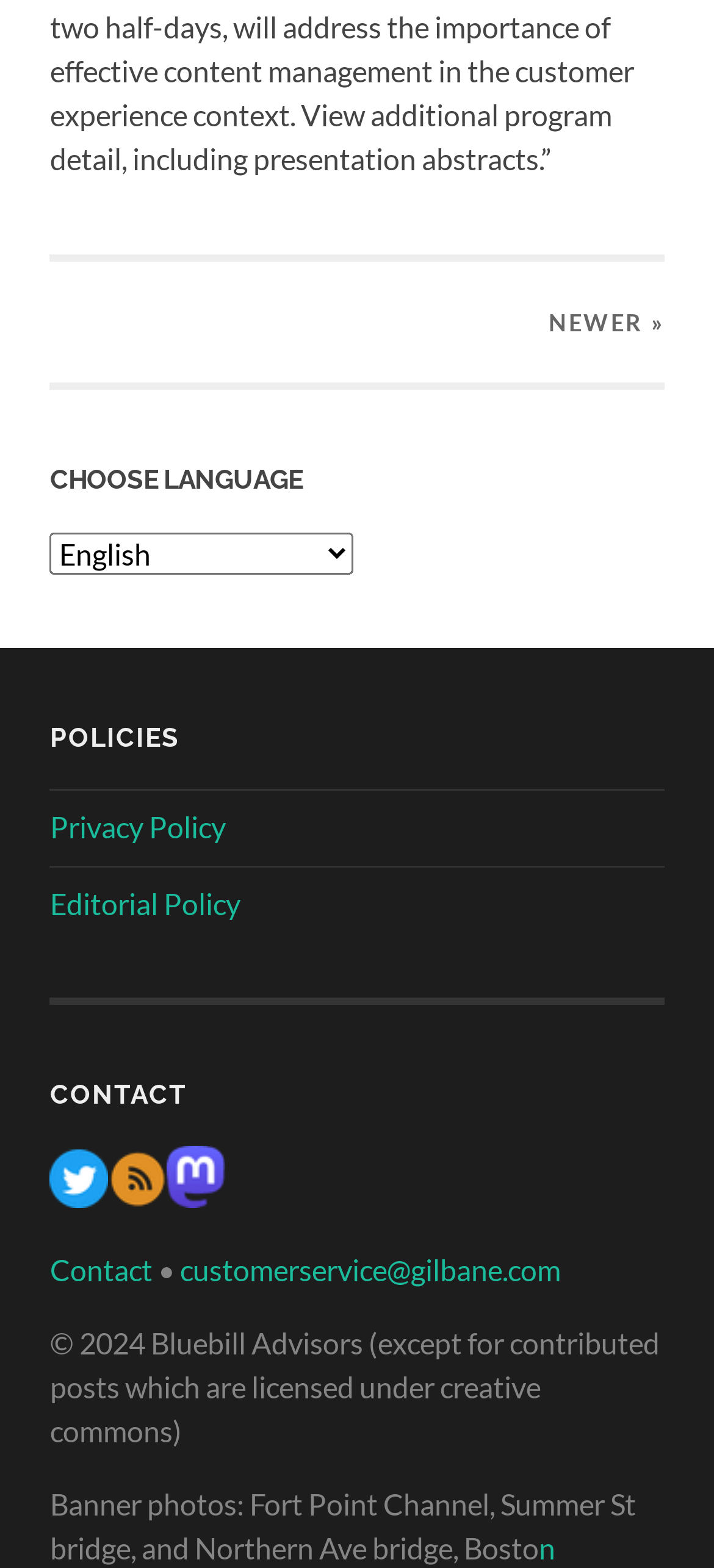Find the bounding box coordinates of the element I should click to carry out the following instruction: "Select a language".

[0.07, 0.339, 0.496, 0.366]